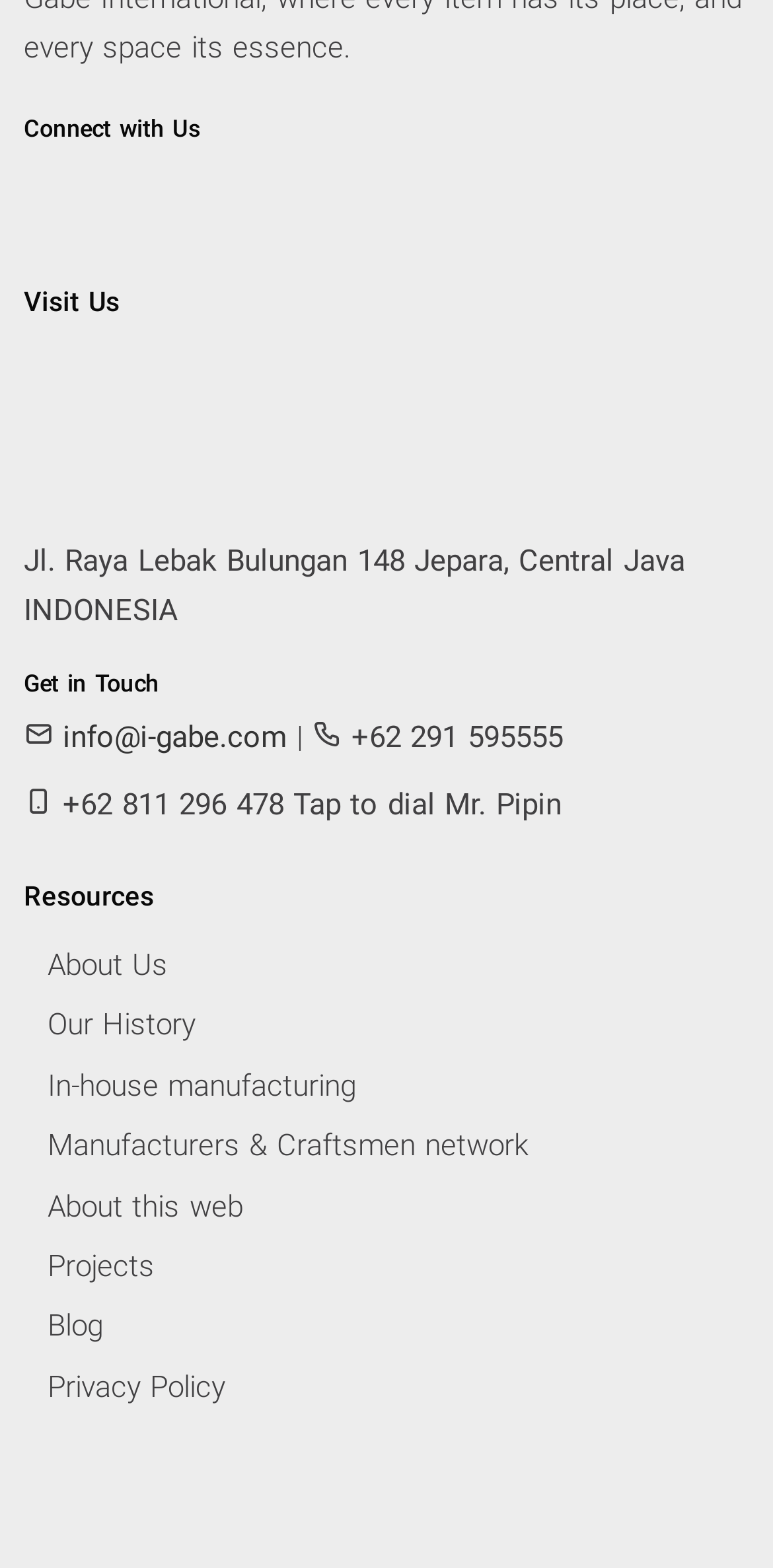Review the image closely and give a comprehensive answer to the question: What is the phone number to contact?

I found the phone number by looking at the 'Get in Touch' section, where there is a link '+62 291 595555'.